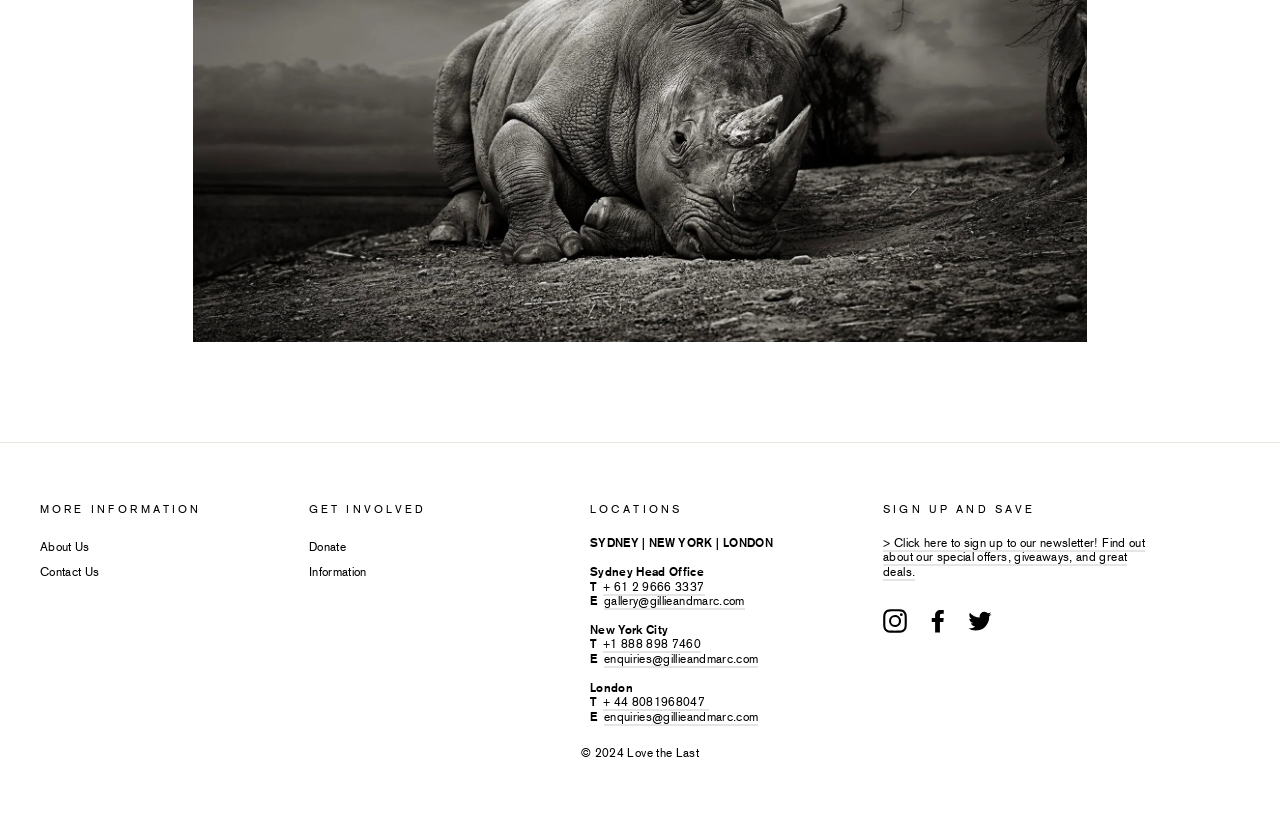Provide the bounding box coordinates of the section that needs to be clicked to accomplish the following instruction: "Donate."

[0.241, 0.618, 0.27, 0.645]